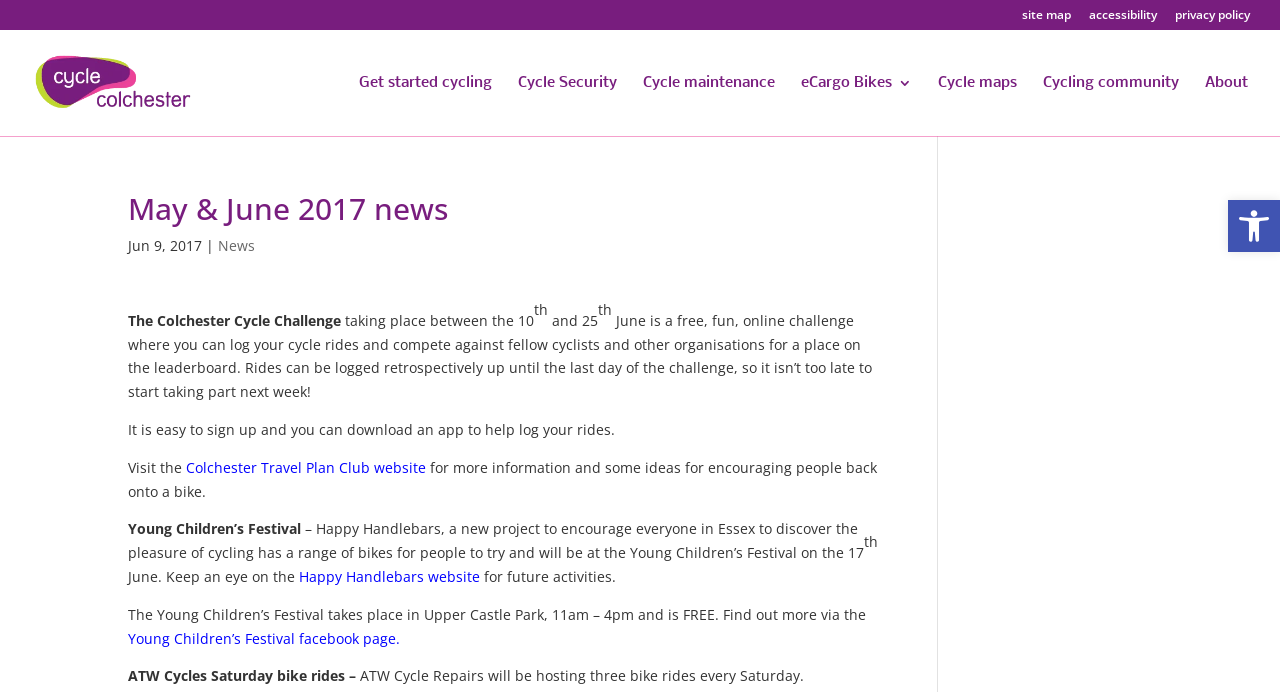Locate the bounding box coordinates of the element I should click to achieve the following instruction: "Read related post 'Innovation in Tool Kit Manufacturing: Staying Ahead in a Competitive Market'".

None